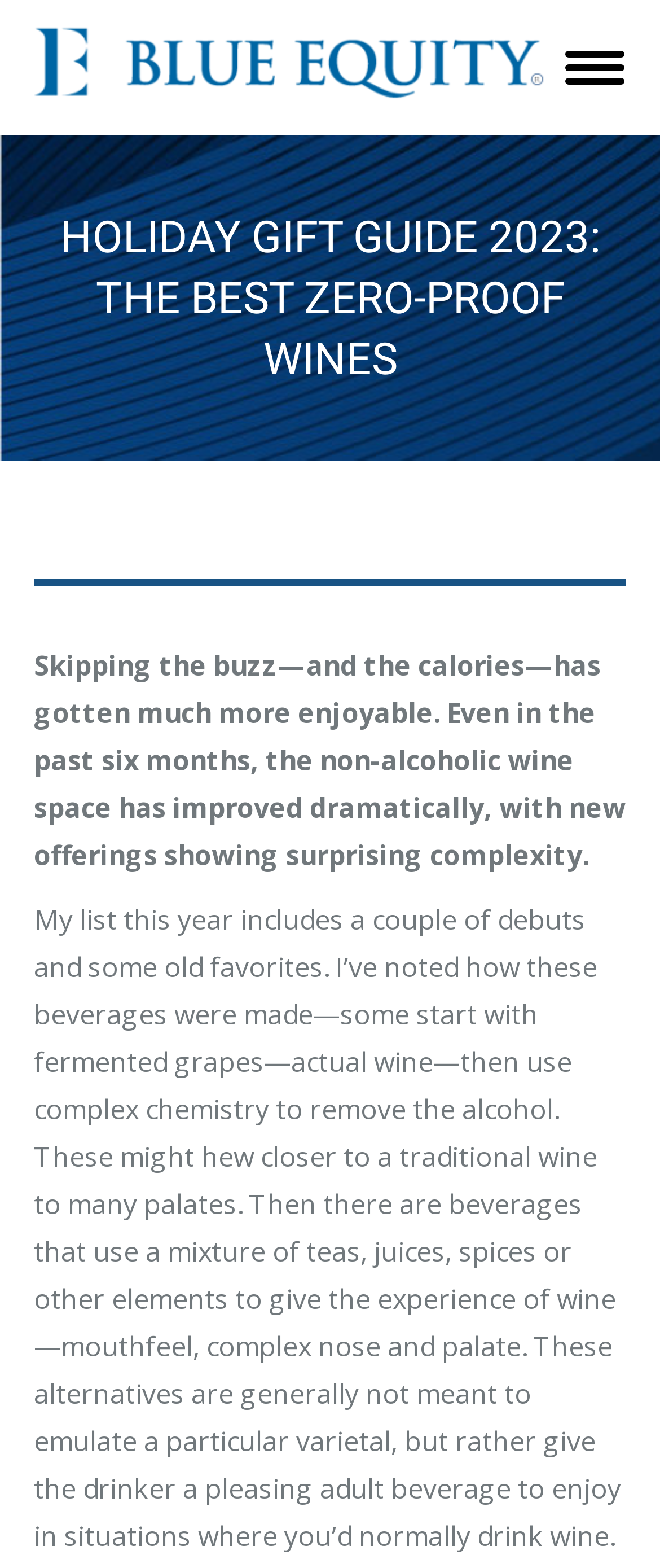What is the purpose of the 'Go to Top' link?
Please answer using one word or phrase, based on the screenshot.

To scroll to the top